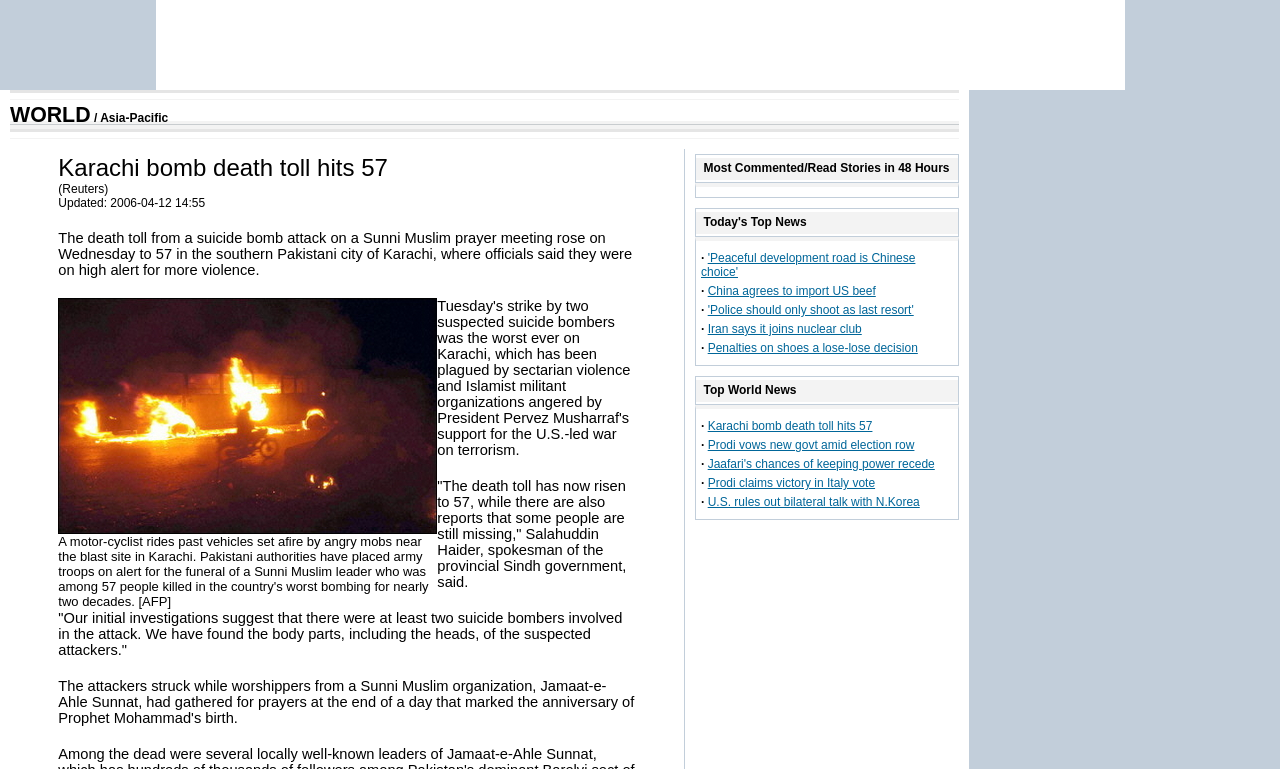Present a detailed account of what is displayed on the webpage.

The webpage appears to be a news article page, with a focus on international news. At the top, there is a table with three cells, with the middle cell containing an iframe. Below this, there is a table with a single row and a single cell, containing the title "WORLD / Asia-Pacific" and a link to "WORLD".

To the right of the title, there is a table with multiple rows, each containing a news article summary. The first article is about a motorcyclist riding past vehicles set on fire near a blast site in Karachi, with a caption describing the scene. Below this, there is a quote from a government spokesman about the death toll from a suicide bomb attack.

Further down, there are multiple tables with news article summaries, each with a title and a list of links to related articles. The titles include "Most Commented/Read Stories in 48 Hours", "Today's Top News", and "Top World News". The articles are organized into categories, with each category having multiple links to related news stories.

There are a total of 5 tables with news article summaries, each with multiple rows and links to related articles. The articles appear to be organized by category, with each category having a title and a list of links to related news stories. The webpage also contains multiple iframes, which are likely used to display advertisements or other content.